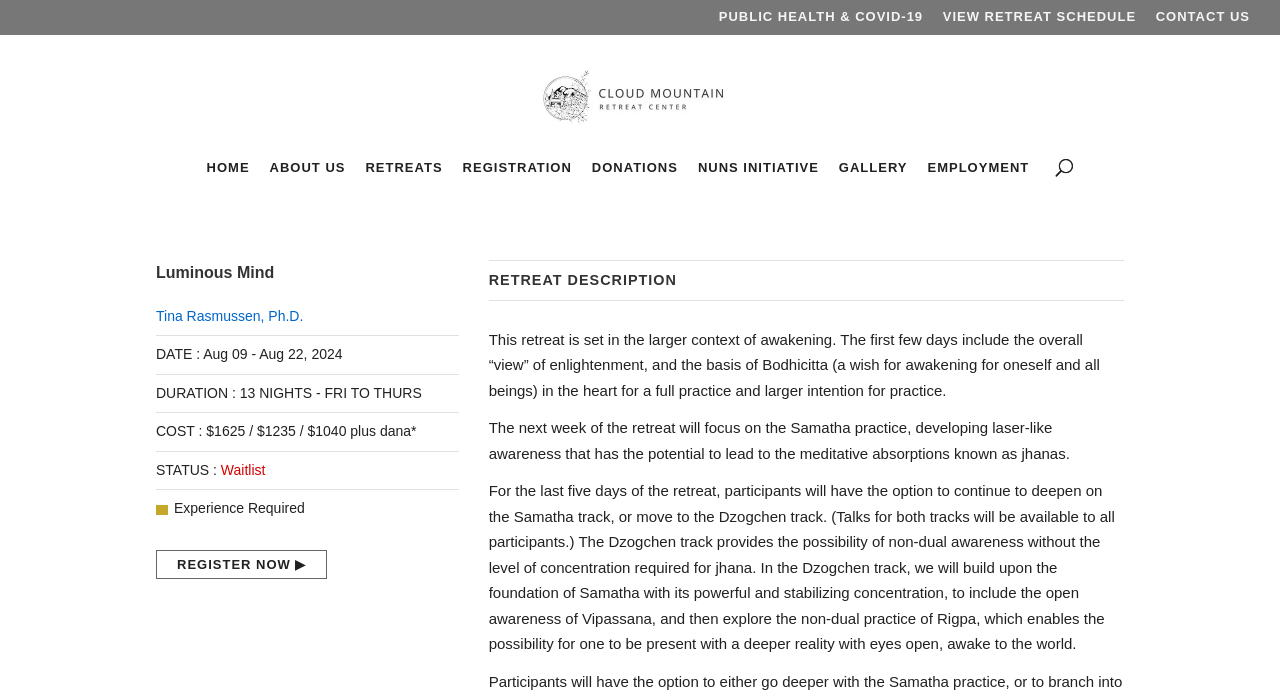Please determine the bounding box coordinates for the UI element described here. Use the format (top-left x, top-left y, bottom-right x, bottom-right y) with values bounded between 0 and 1: VIEW RETREAT SCHEDULE

[0.736, 0.014, 0.888, 0.047]